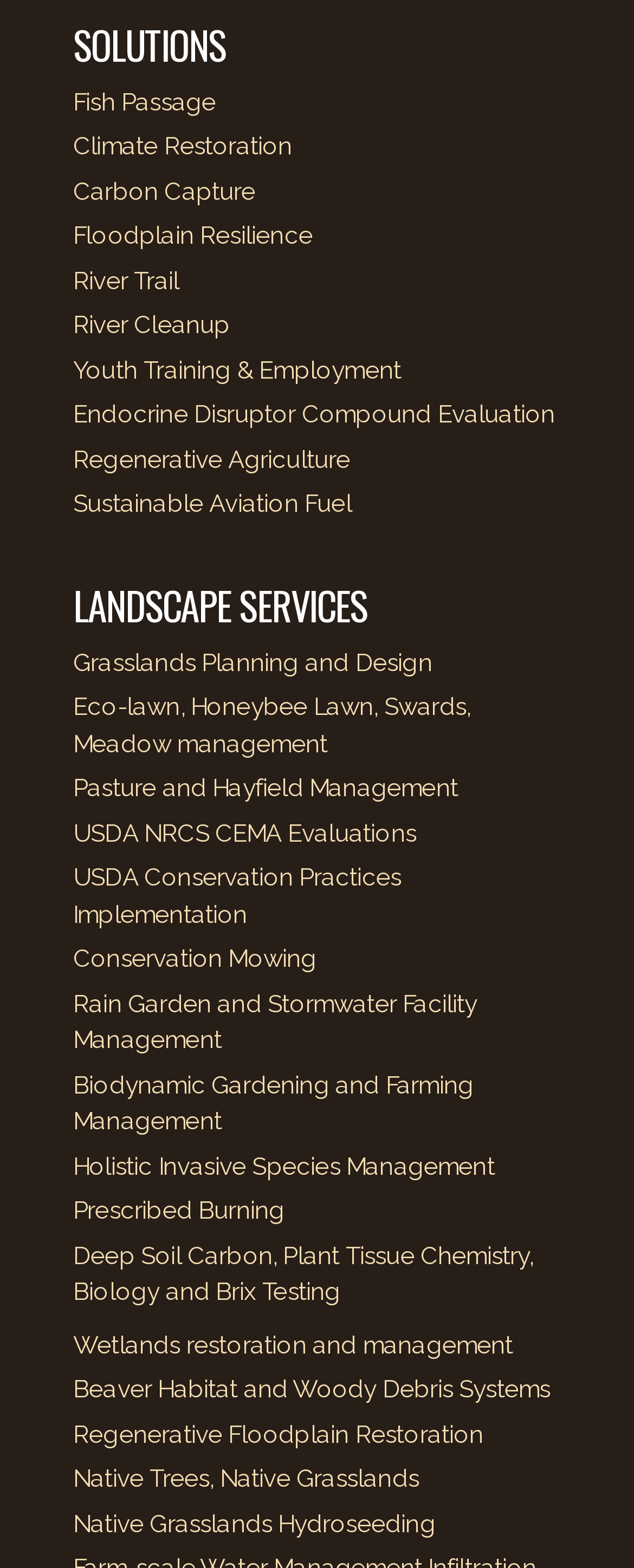Please mark the bounding box coordinates of the area that should be clicked to carry out the instruction: "Discover Regenerative Agriculture".

[0.115, 0.284, 0.553, 0.302]